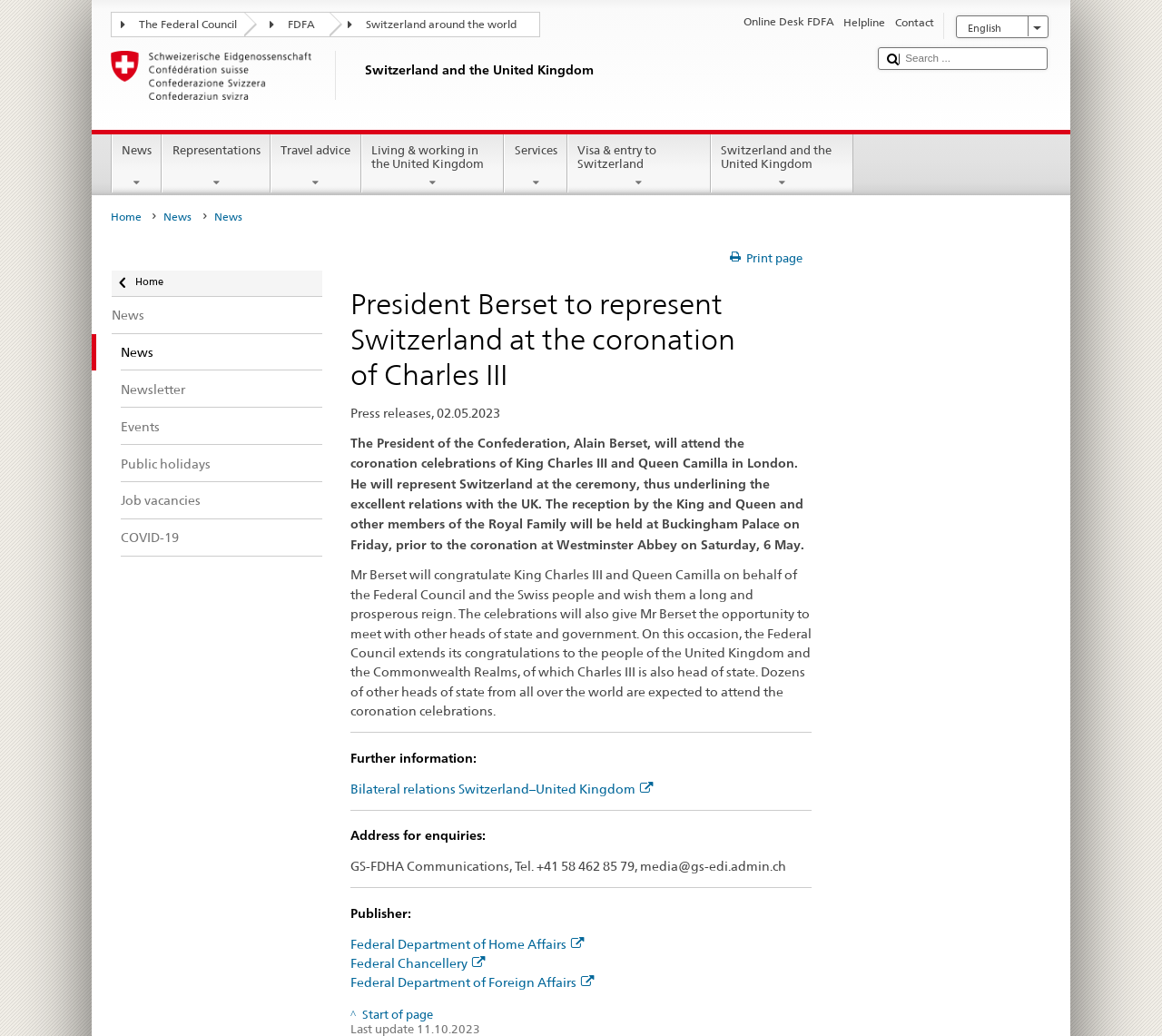Respond to the following question with a brief word or phrase:
What is the contact email for enquiries?

media@gs-edi.admin.ch